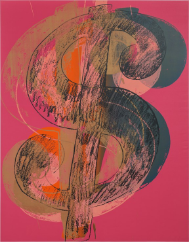Respond with a single word or phrase to the following question: Who created the artwork?

Andy Warhol